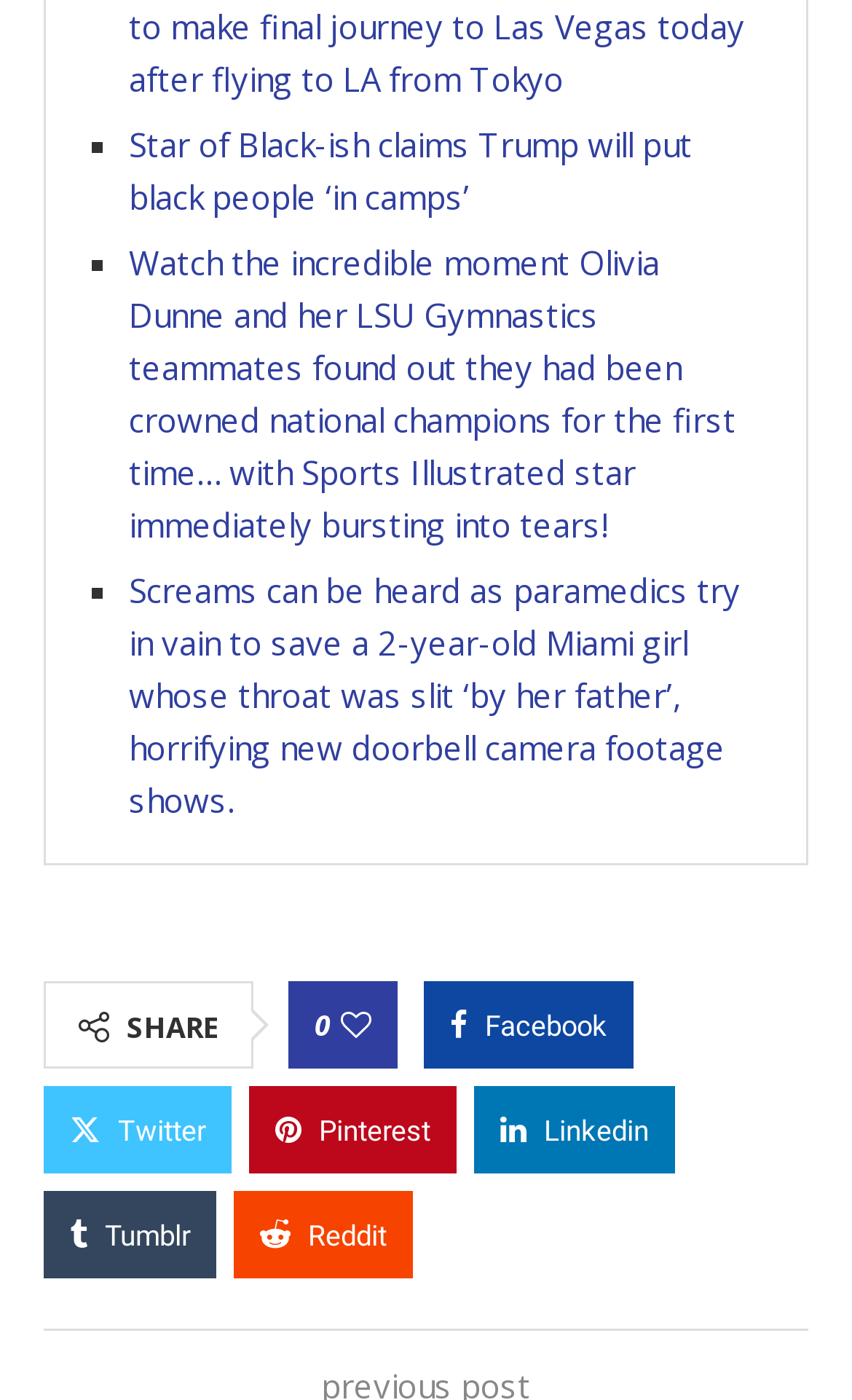Please identify the bounding box coordinates of the area that needs to be clicked to fulfill the following instruction: "Click on the news article about Olivia Dunne and her LSU Gymnastics teammates."

[0.151, 0.171, 0.864, 0.39]